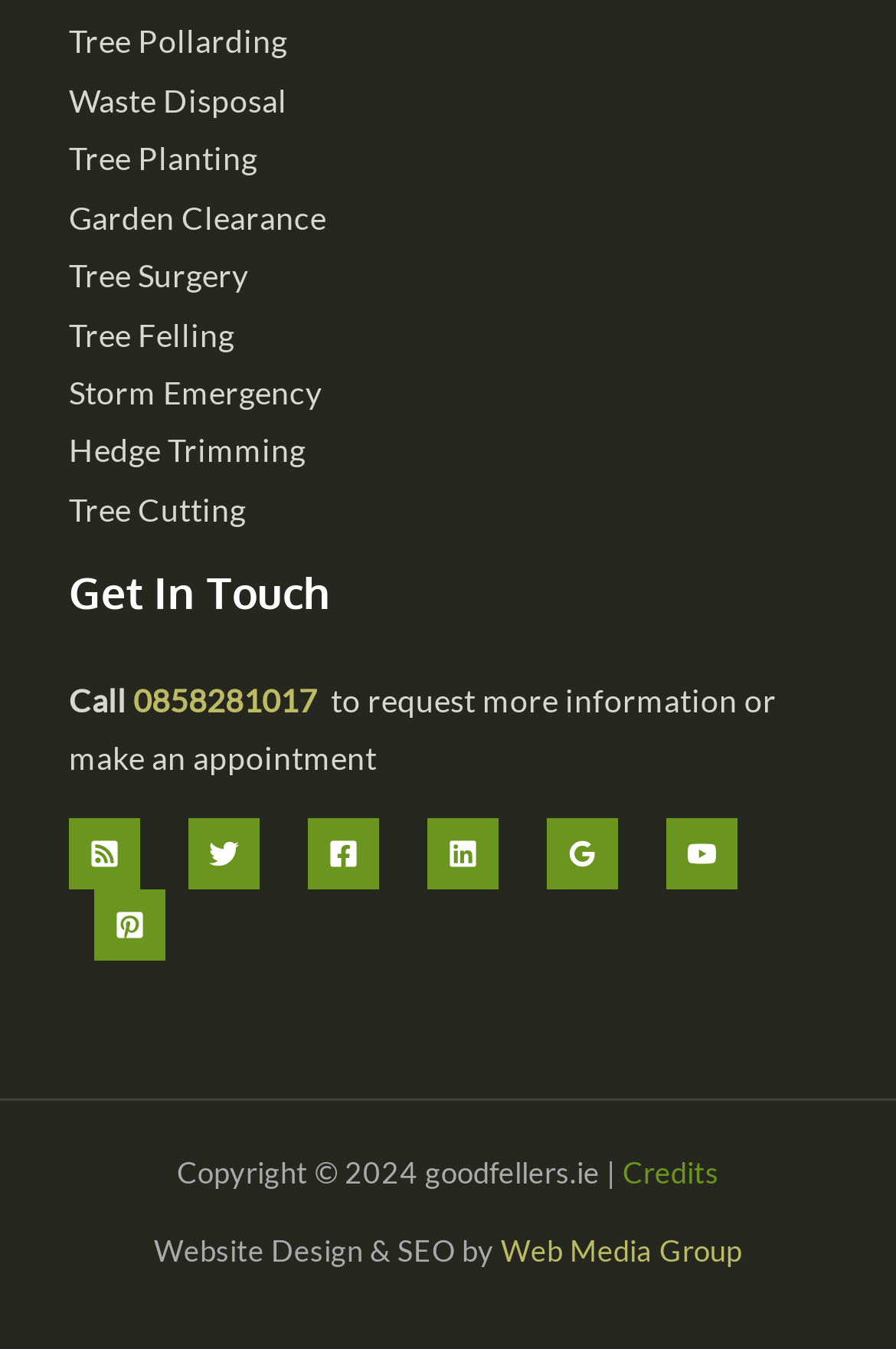Please locate the bounding box coordinates of the region I need to click to follow this instruction: "Go to Website Design & SEO by Web Media Group".

[0.559, 0.648, 0.828, 0.675]